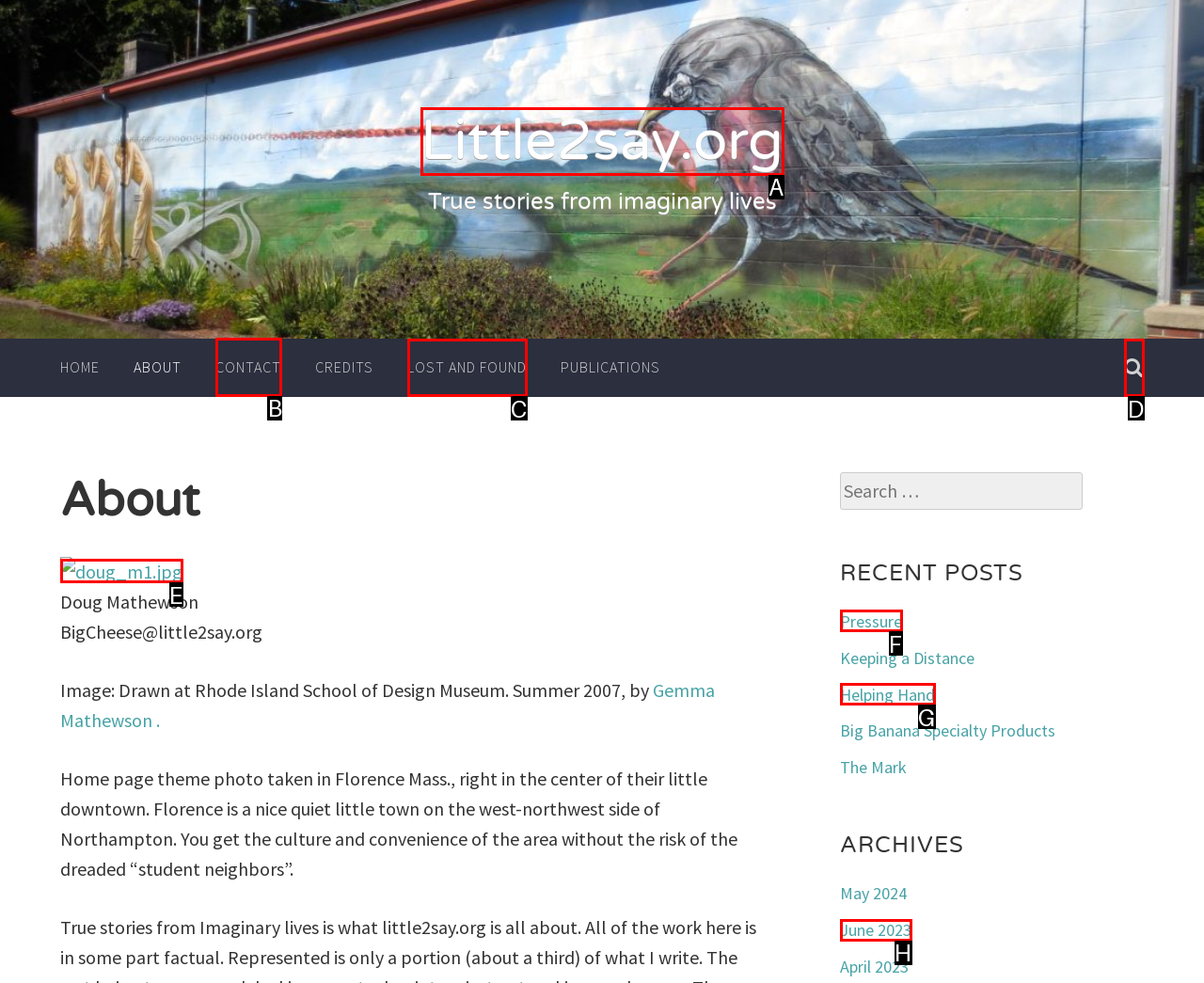Which lettered option should I select to achieve the task: Reply to the post according to the highlighted elements in the screenshot?

None